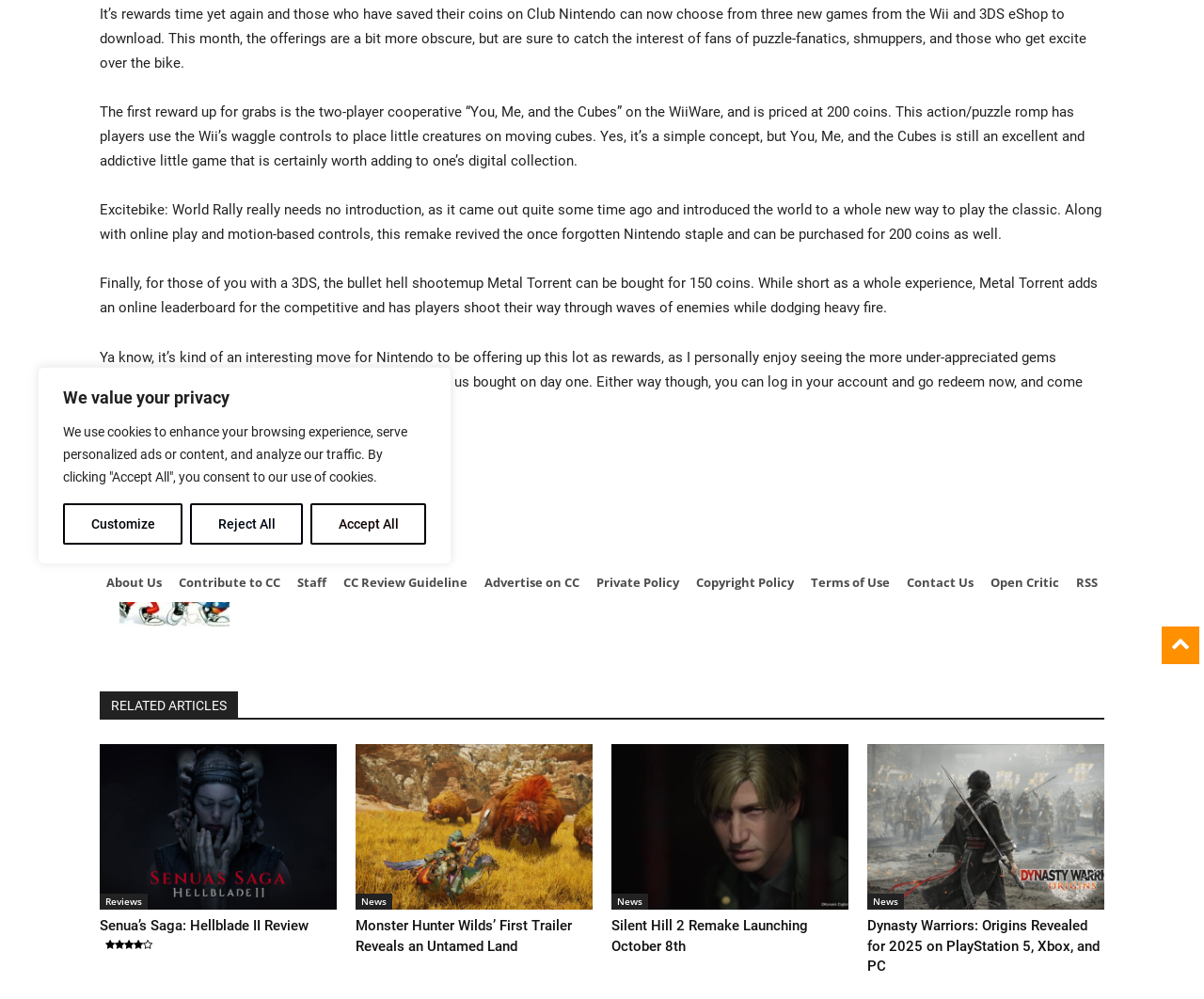Predict the bounding box coordinates of the UI element that matches this description: "Open Critic". The coordinates should be in the format [left, top, right, bottom] with each value between 0 and 1.

[0.816, 0.564, 0.887, 0.603]